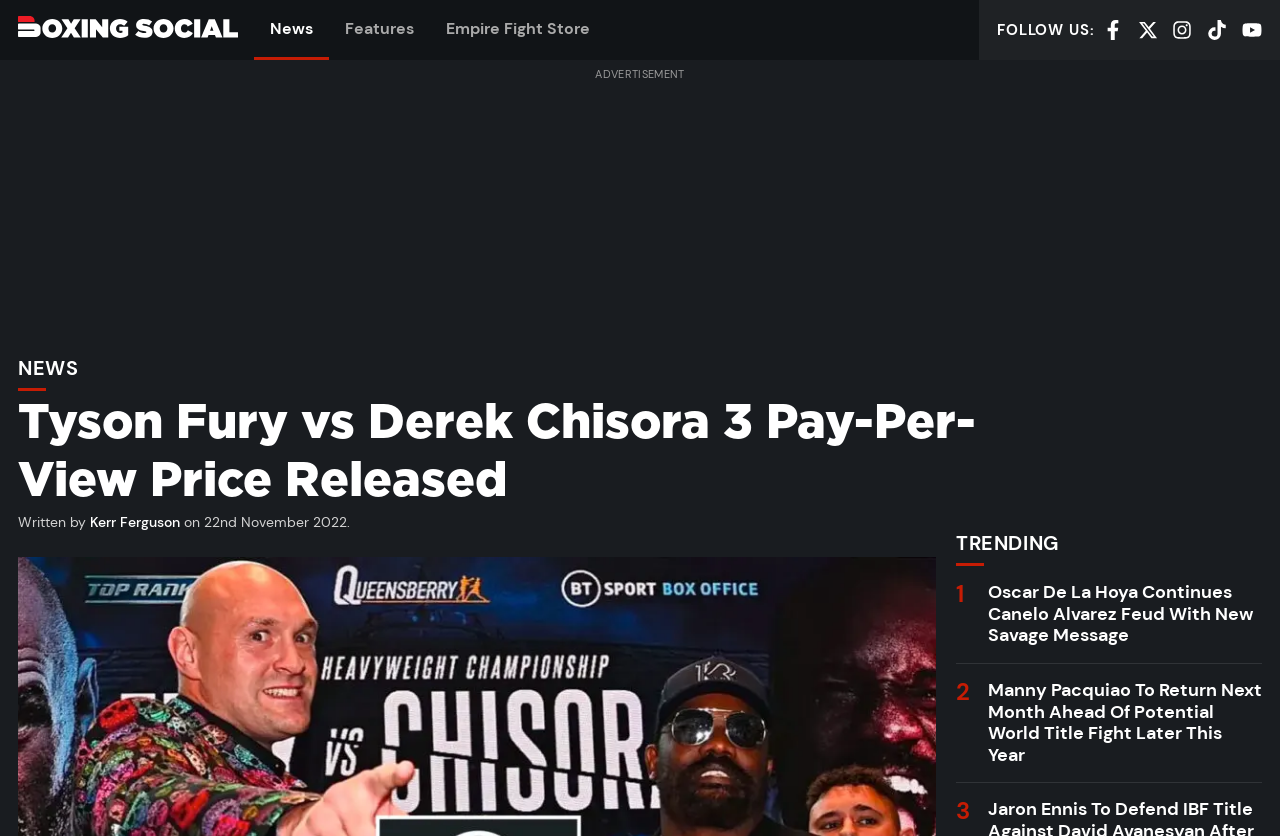What are the social media platforms available for following?
Based on the visual, give a brief answer using one word or a short phrase.

Facebook, X, Instagram, TikTok, YouTube